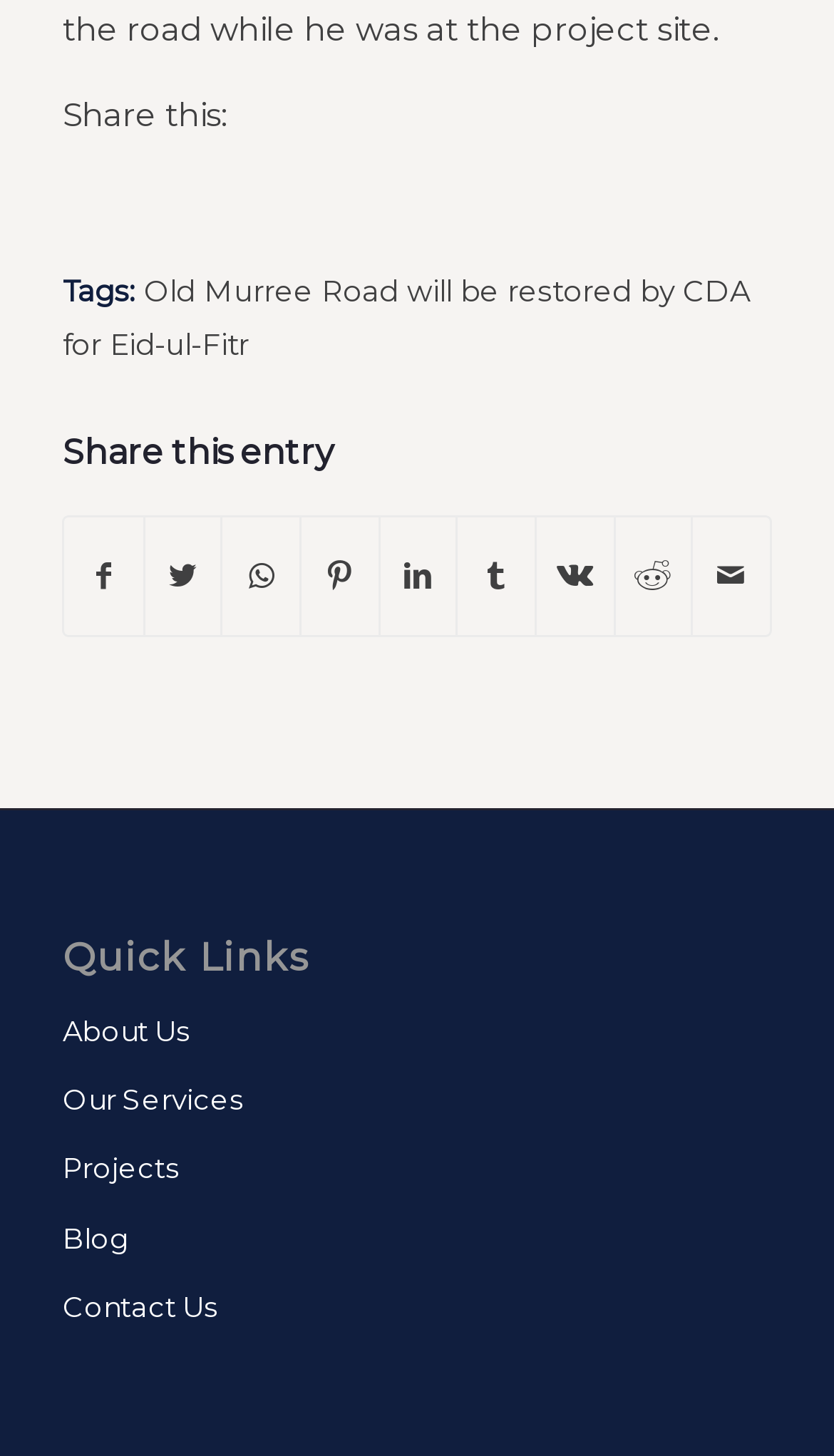Please respond to the question using a single word or phrase:
What type of links are listed under 'Quick Links'?

Navigation links